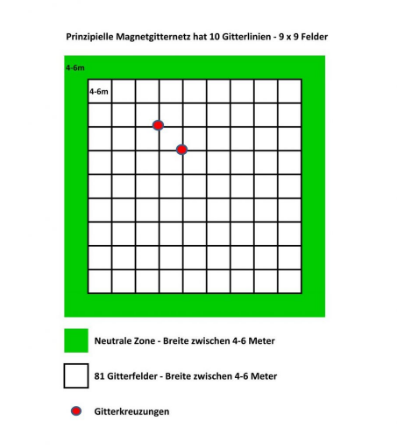Provide an in-depth description of the image.

The image depicts a diagram of a principal magnetic grid featuring a 9x9 field configuration. This grid consists of 10 intersecting grid lines, forming 81 distinct quadrants, each with a width ranging from 4 to 6 meters. Surrounding the grid is a neutral zone, marked in green, which also has a width of 4-6 meters. The gridlines radiate vertically from the earth's surface, demonstrating their structural organization. Two red dots indicate grid intersections within the fields, highlighting key reference points. The illustration effectively visualizes the concept of magnetic grid systems used historically in sacred architecture and spatial planning. The title at the top reads, "Prinzipielle Magnetgitternetz hat 10 Gitterlinien - 9 x 9 Felder," providing clear identification of the grid's characteristics.